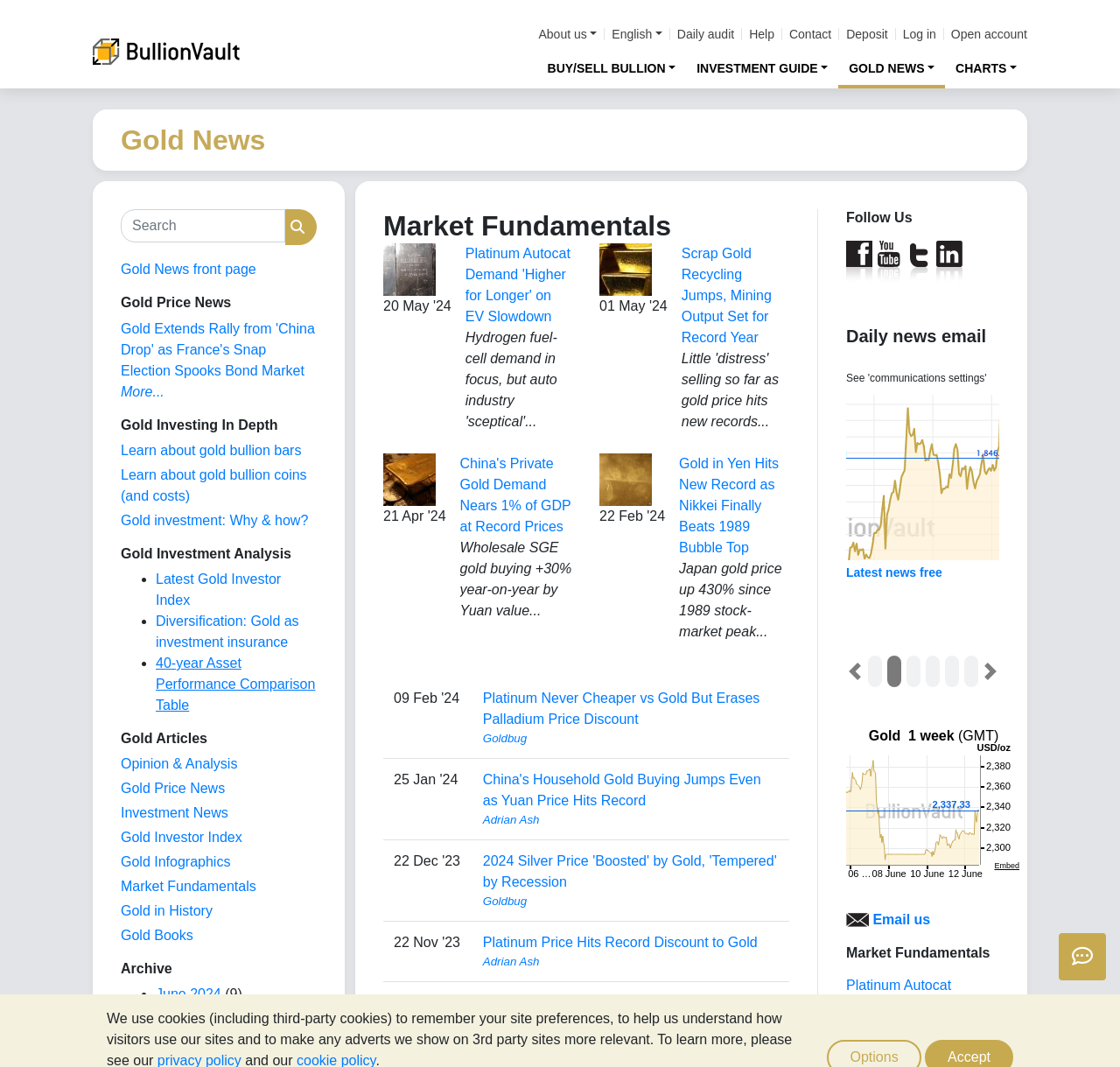For the given element description Contact, determine the bounding box coordinates of the UI element. The coordinates should follow the format (top-left x, top-left y, bottom-right x, bottom-right y) and be within the range of 0 to 1.

[0.705, 0.026, 0.742, 0.038]